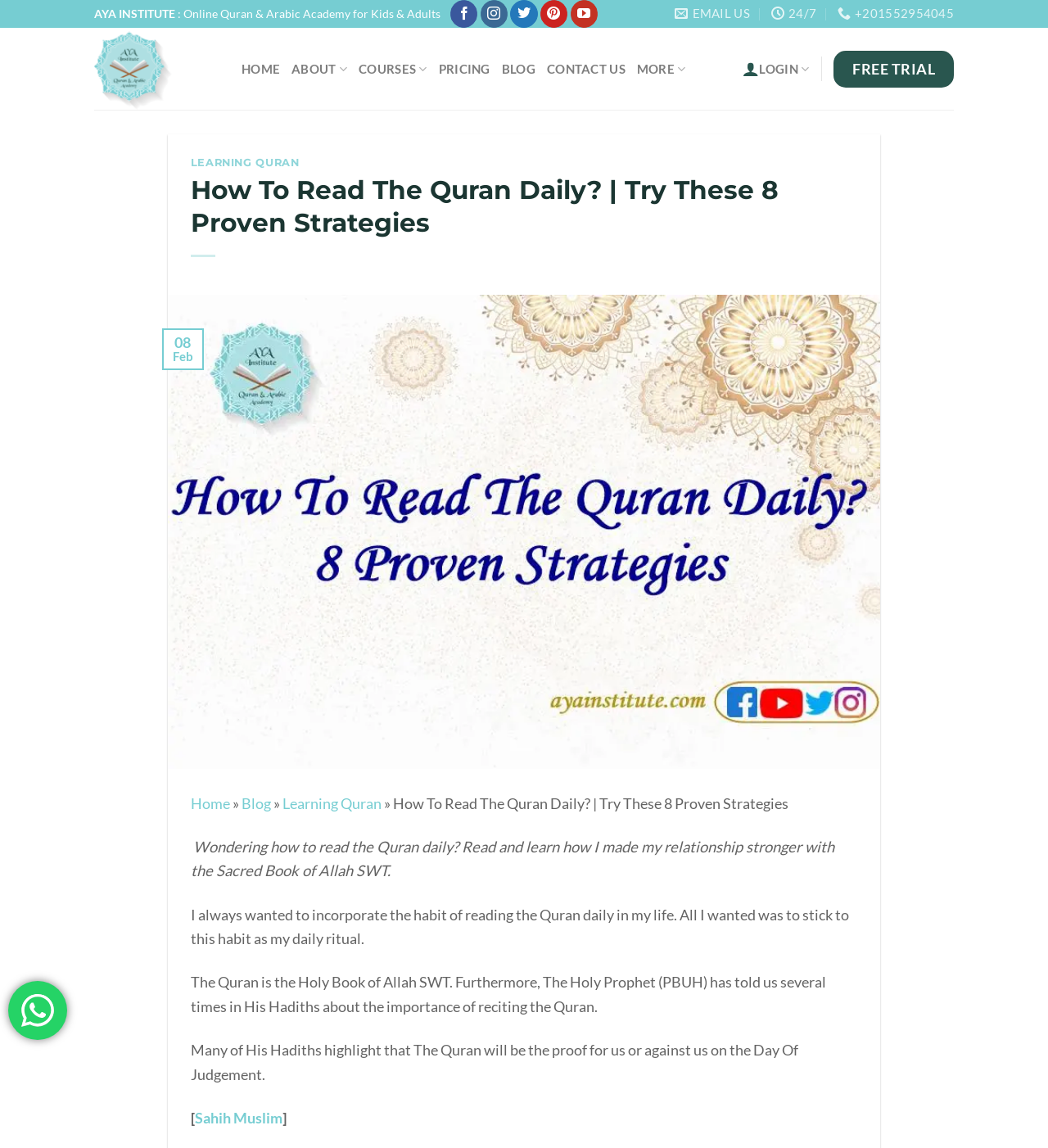Identify the bounding box coordinates of the element to click to follow this instruction: 'Follow on Facebook'. Ensure the coordinates are four float values between 0 and 1, provided as [left, top, right, bottom].

[0.43, 0.0, 0.456, 0.024]